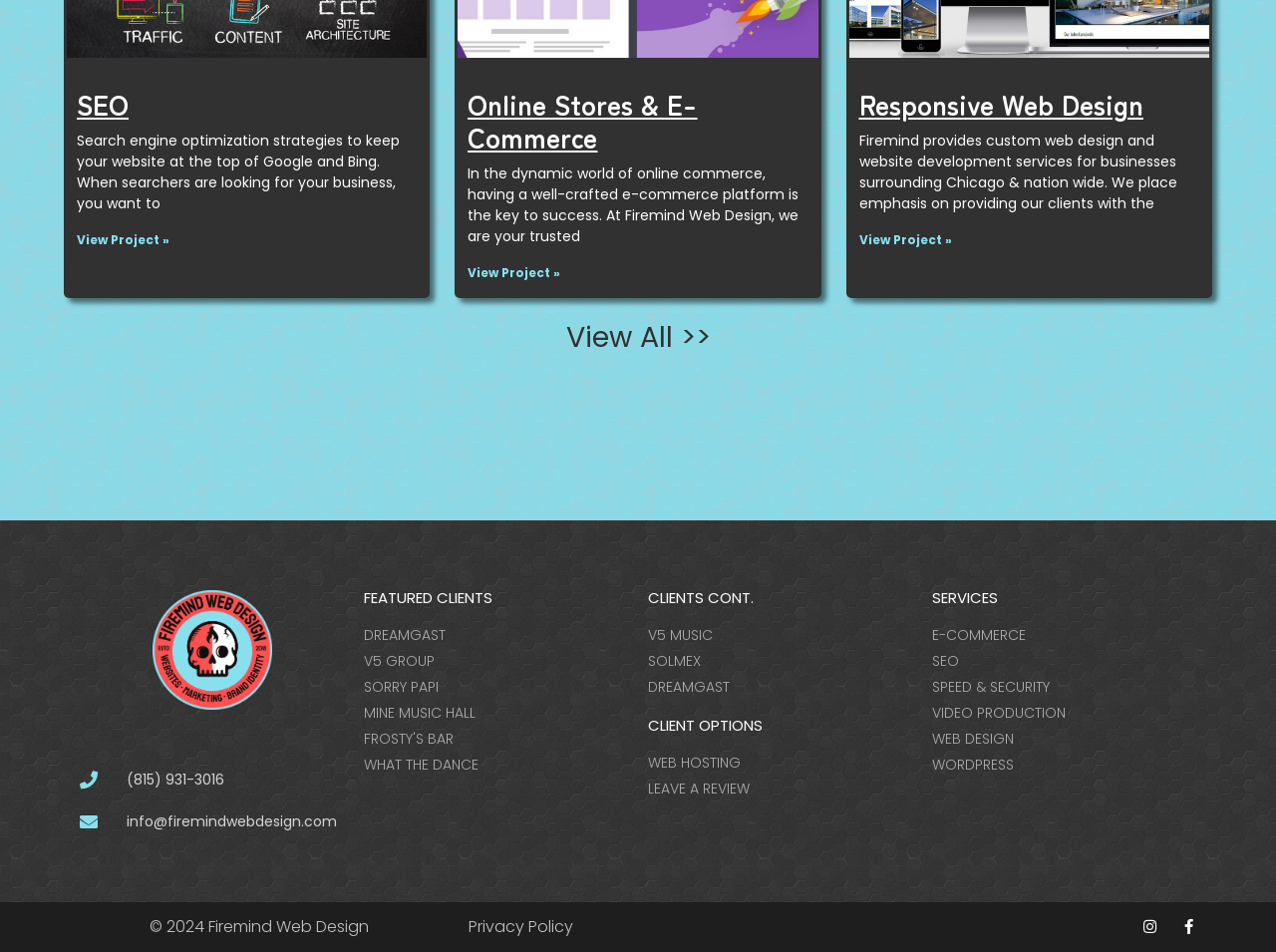Respond to the following query with just one word or a short phrase: 
What year is the copyright for Firemind Web Design?

2024